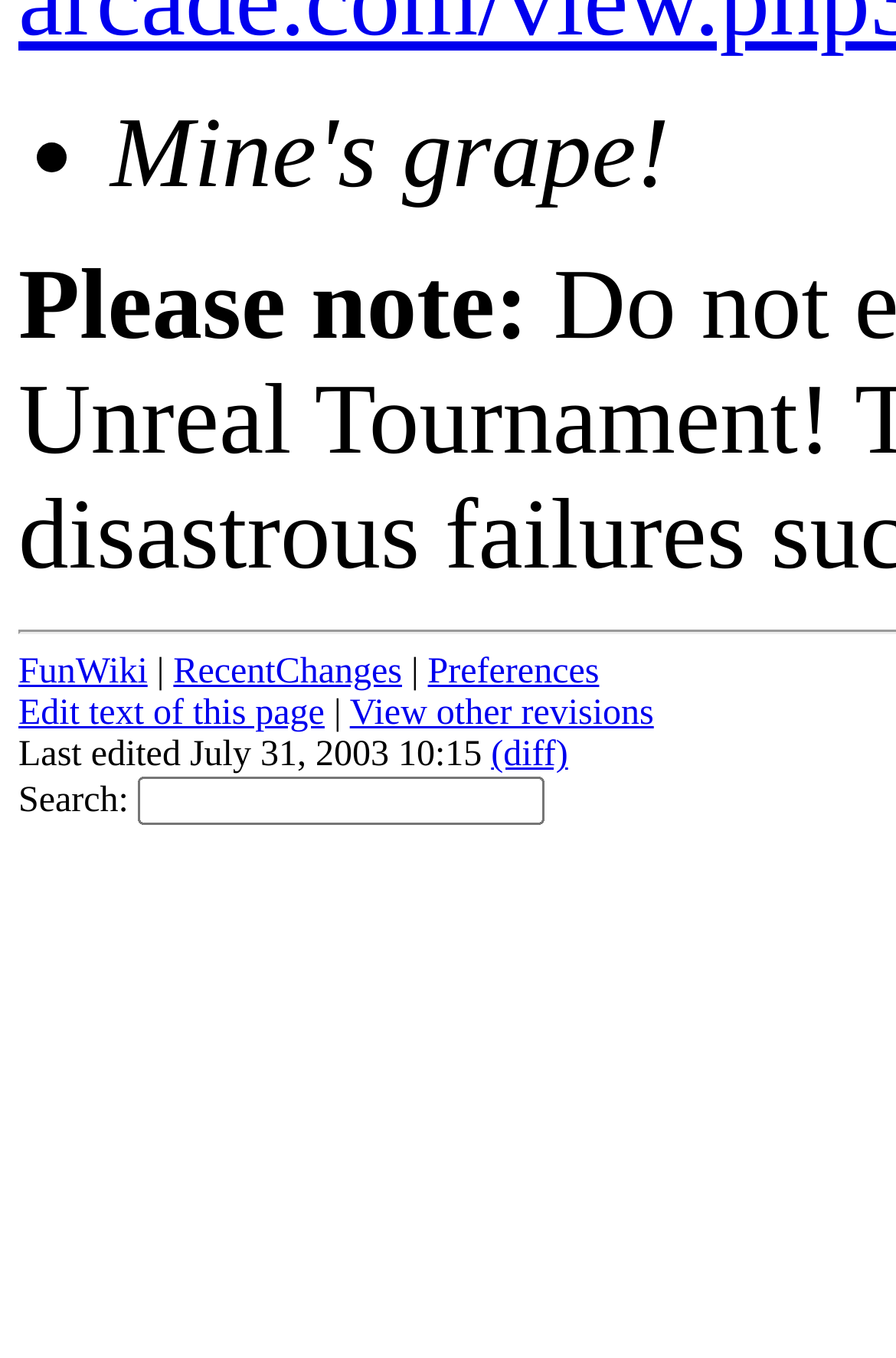Provide a single word or phrase answer to the question: 
What is the purpose of the textbox?

Search